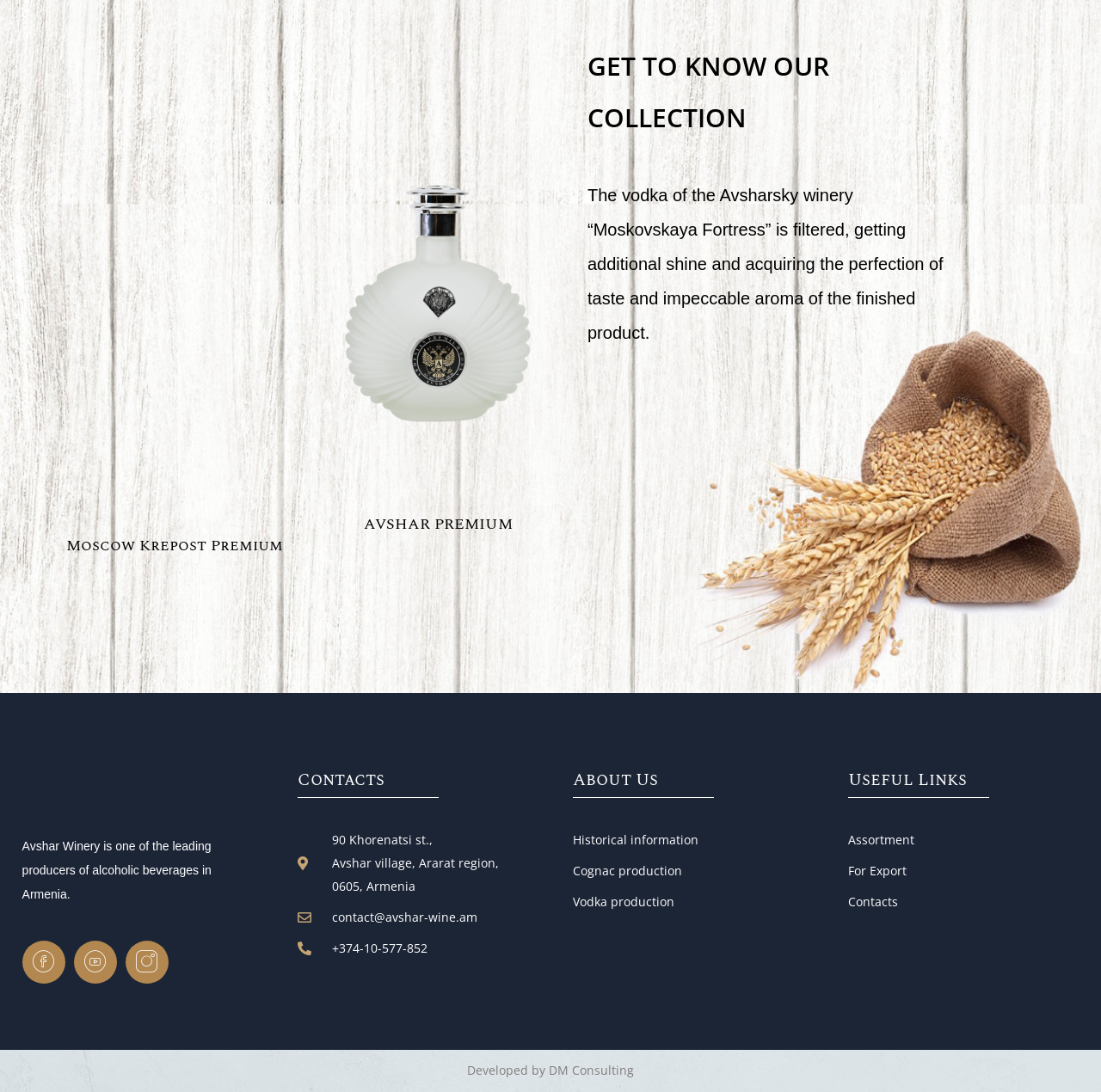Who developed the website?
Answer with a single word or short phrase according to what you see in the image.

DM Consulting